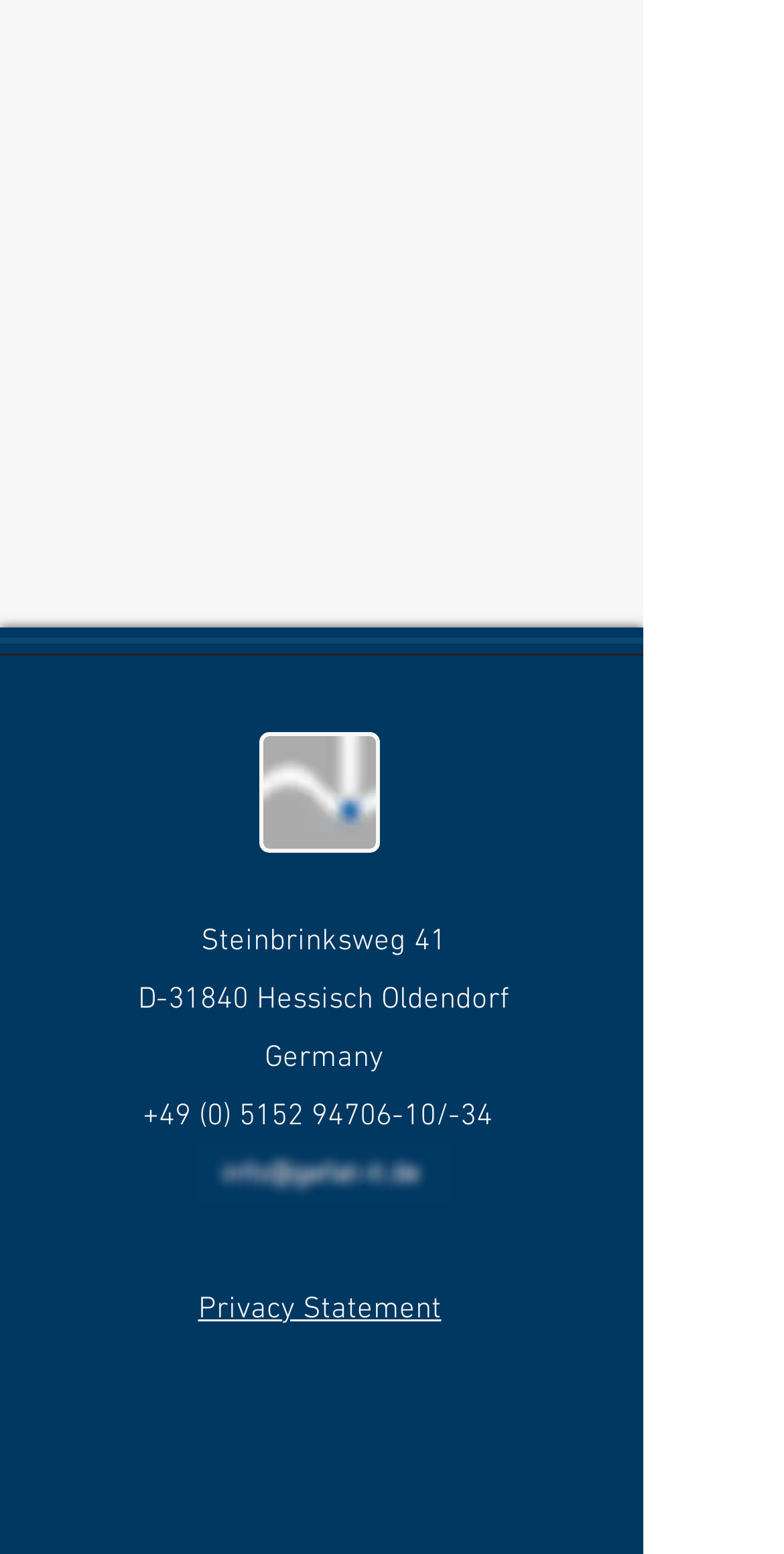What is the name of the logo image?
Look at the image and answer the question using a single word or phrase.

logo_Klein_vectorized.jpg